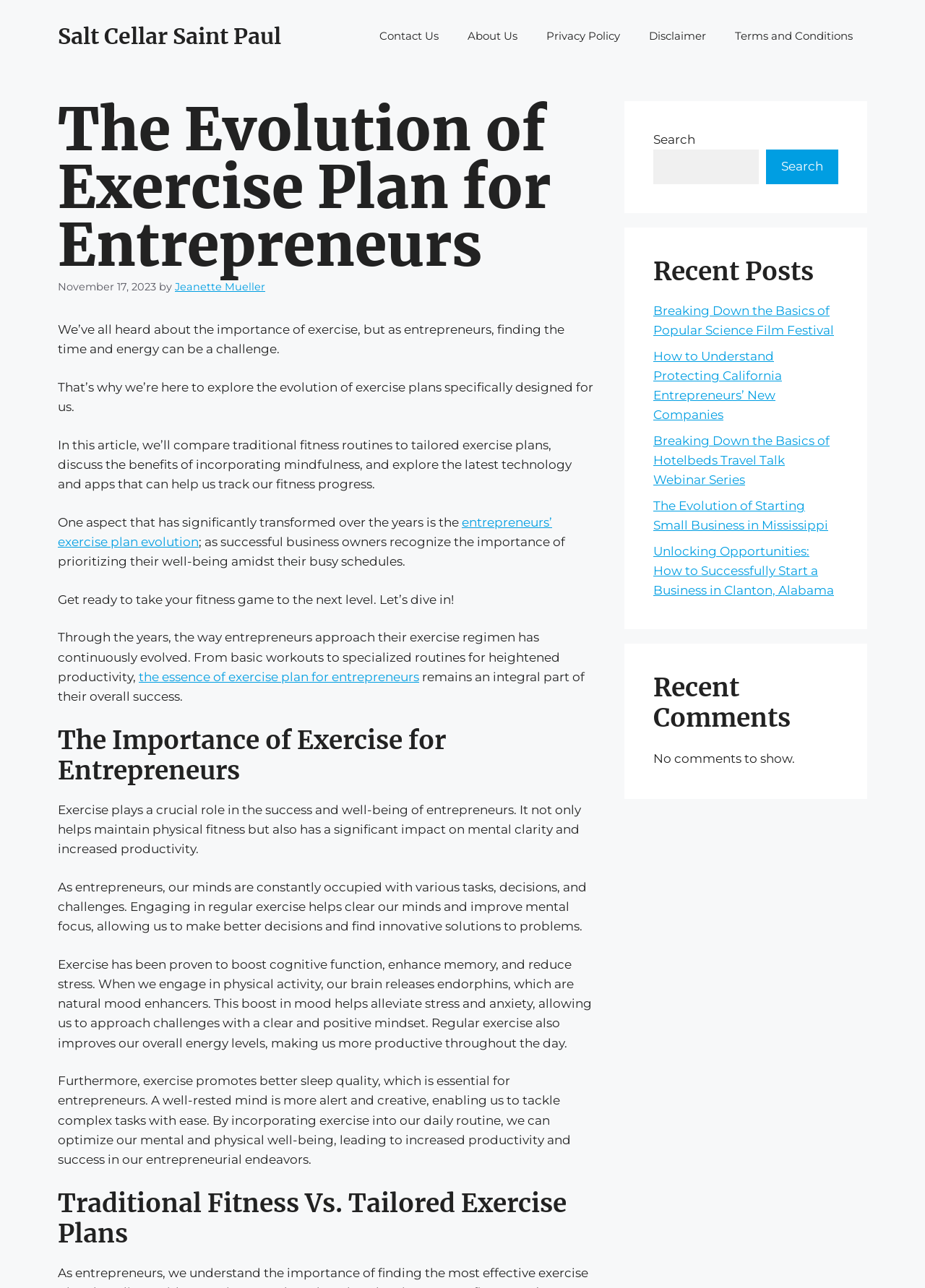Locate the bounding box coordinates of the item that should be clicked to fulfill the instruction: "Read more about 'Men's Hair Styles & Cuts'".

None